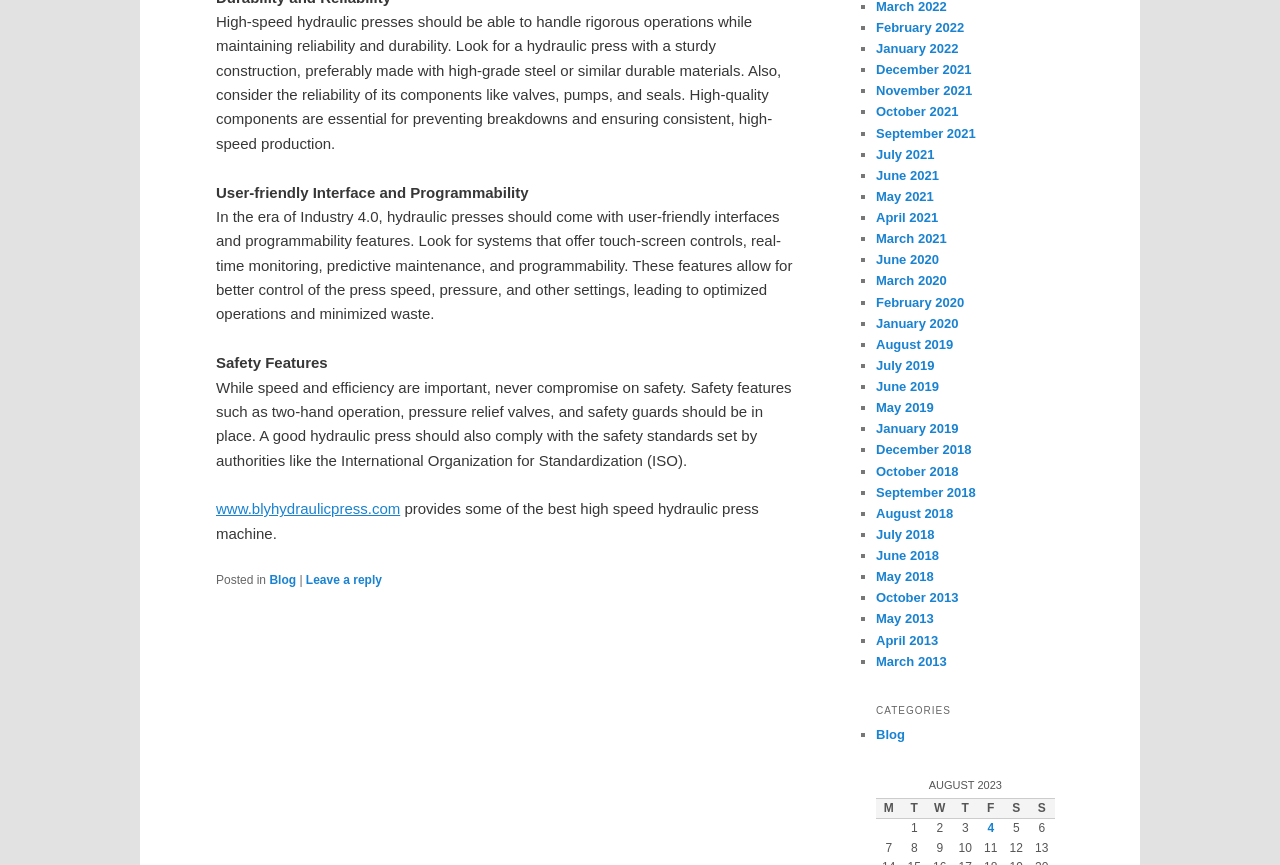Please provide the bounding box coordinates for the element that needs to be clicked to perform the instruction: "Leave a reply". The coordinates must consist of four float numbers between 0 and 1, formatted as [left, top, right, bottom].

[0.239, 0.662, 0.298, 0.678]